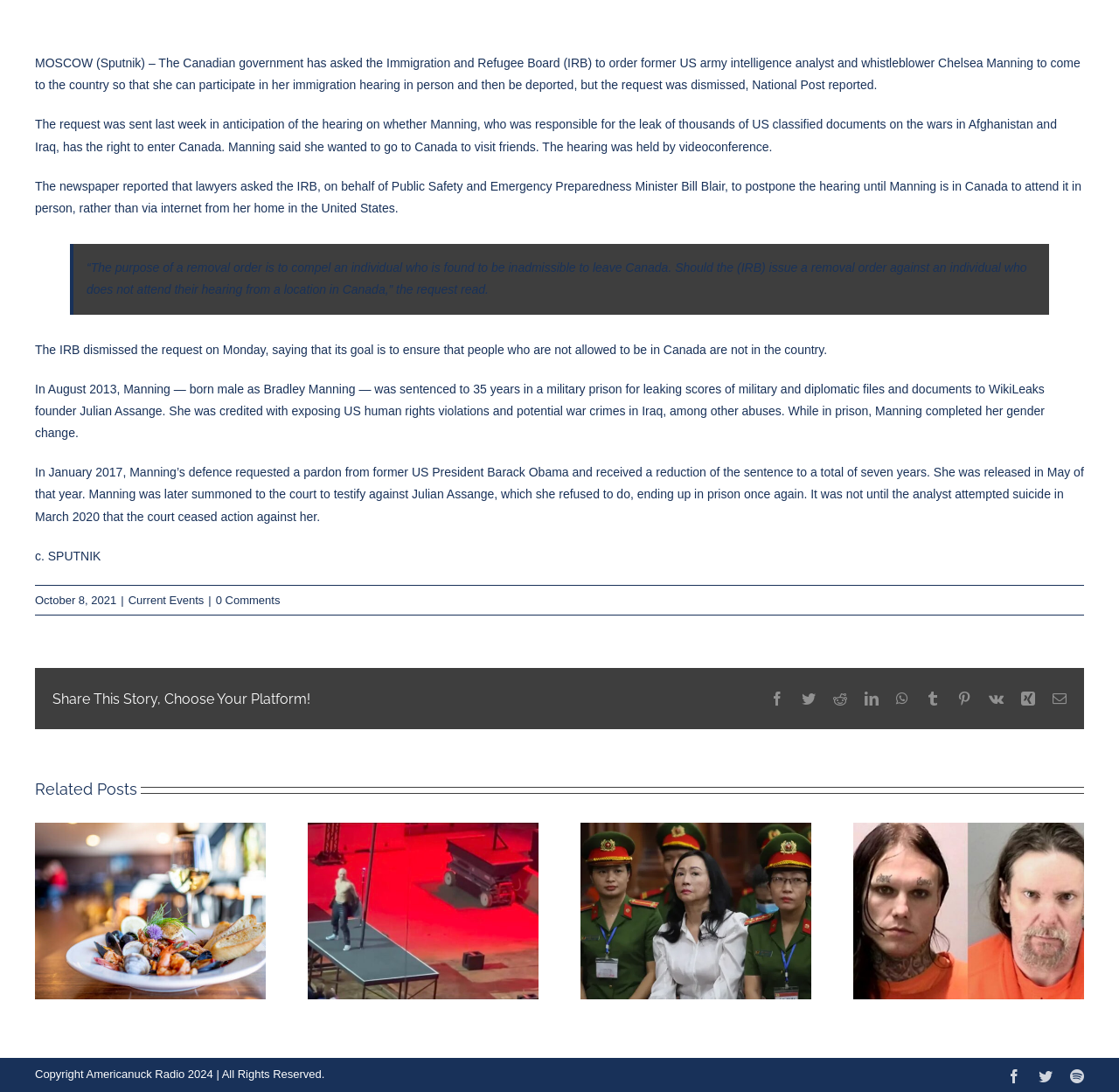Please locate the bounding box coordinates of the region I need to click to follow this instruction: "View related post about Pastor Mark Driscoll".

[0.139, 0.82, 0.167, 0.849]